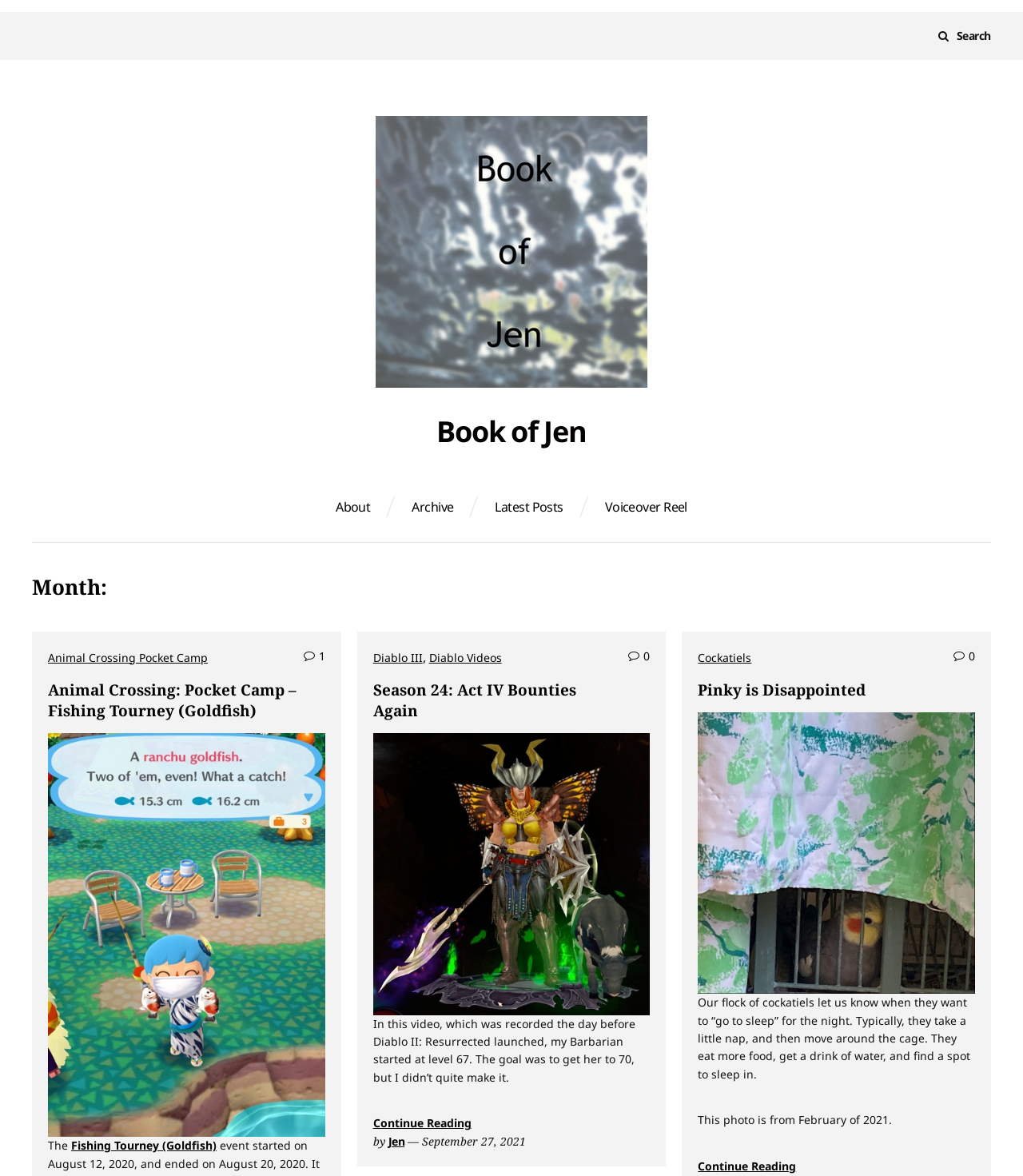What is the theme of the first blog post?
Could you give a comprehensive explanation in response to this question?

In the first article section, I found a heading with the text 'Animal Crossing: Pocket Camp – Fishing Tourney (Goldfish)' and an image with a description of a character holding two goldfish, which suggests that the theme of the first blog post is Animal Crossing.